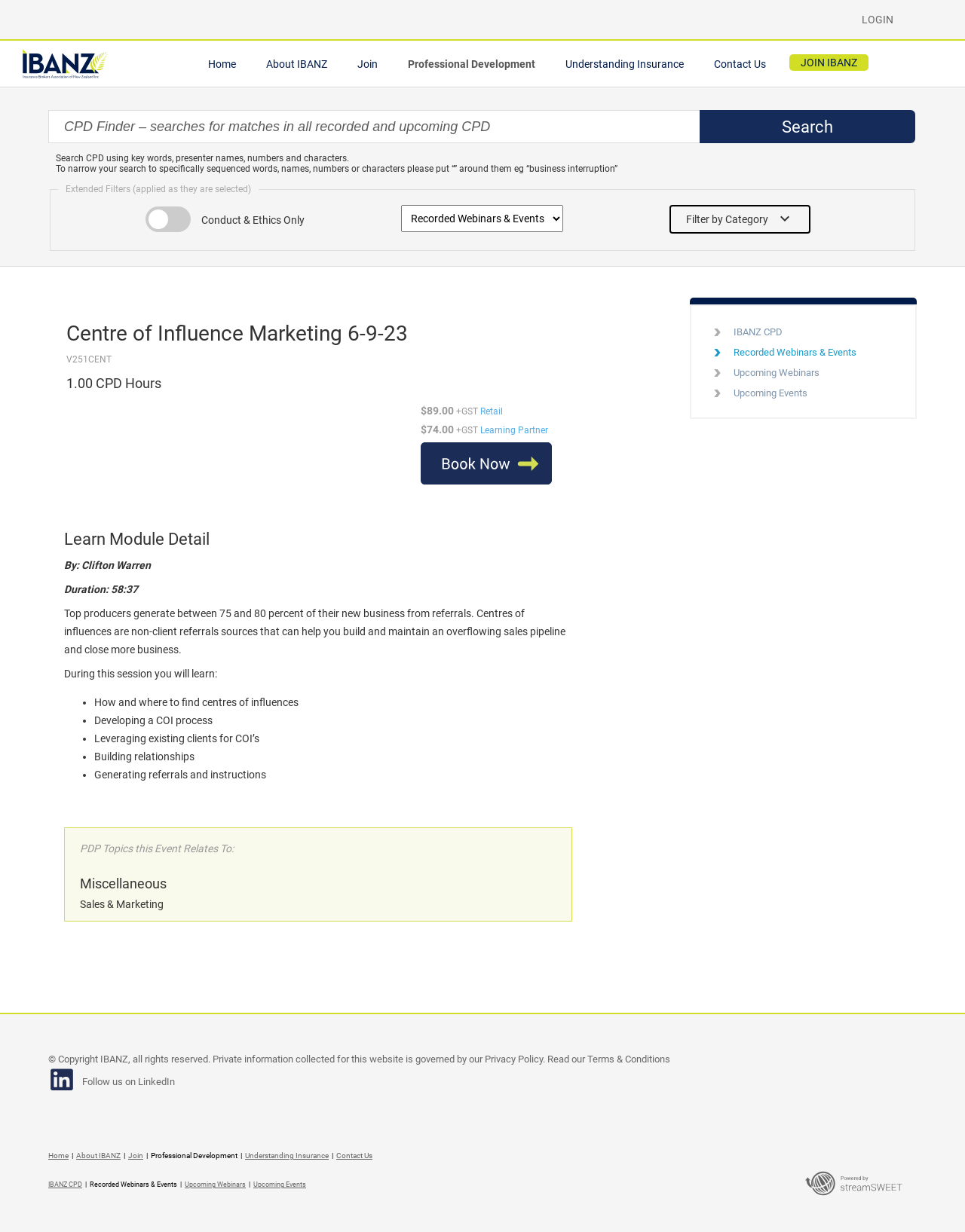Please determine the bounding box of the UI element that matches this description: parent_node: ✖ name="ctl13$LoginFeaturePanelsSlide1$txt_Password" placeholder="Password". The coordinates should be given as (top-left x, top-left y, bottom-right x, bottom-right y), with all values between 0 and 1.

[0.624, 0.081, 0.788, 0.097]